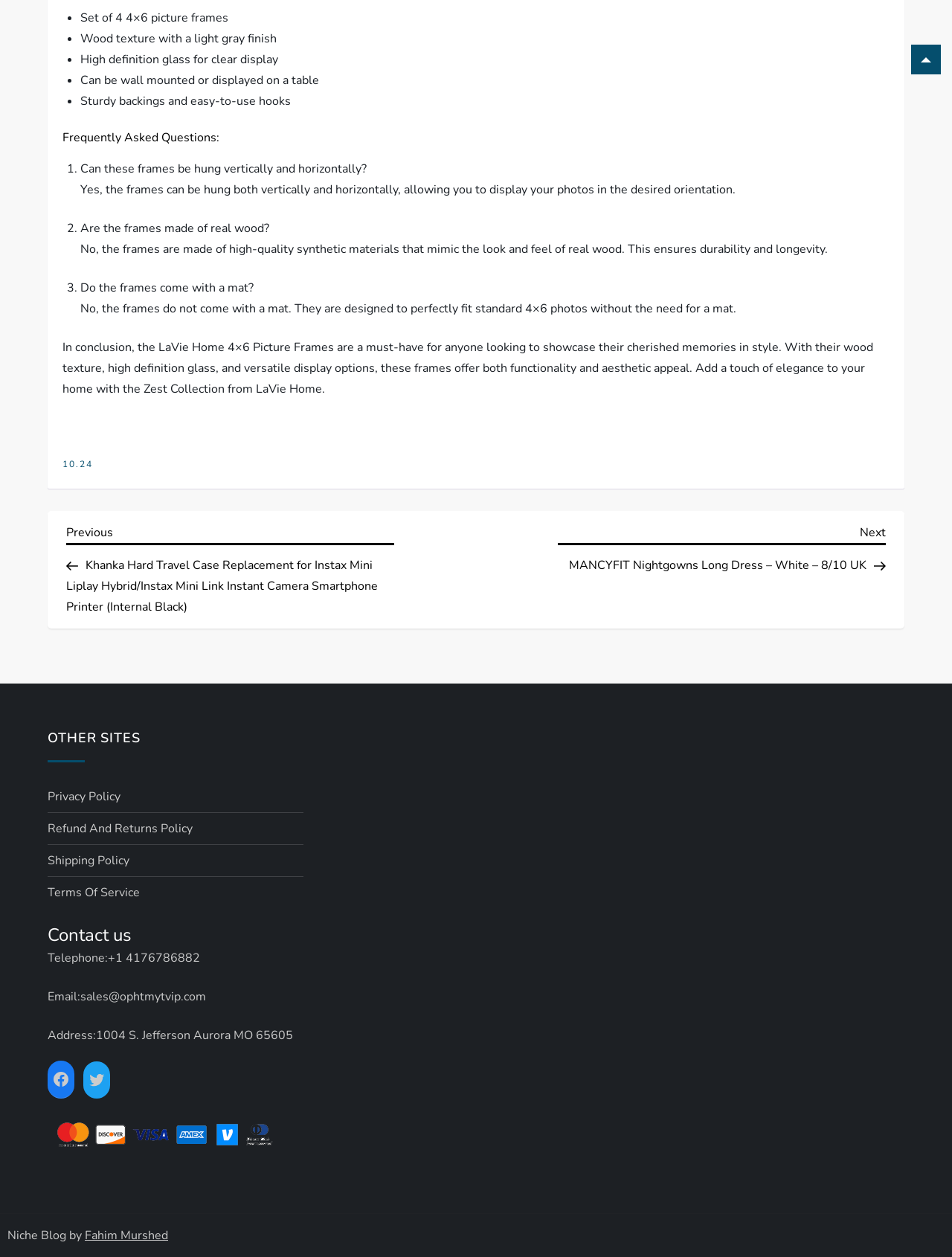Can the frames be hung vertically and horizontally?
Give a one-word or short-phrase answer derived from the screenshot.

Yes